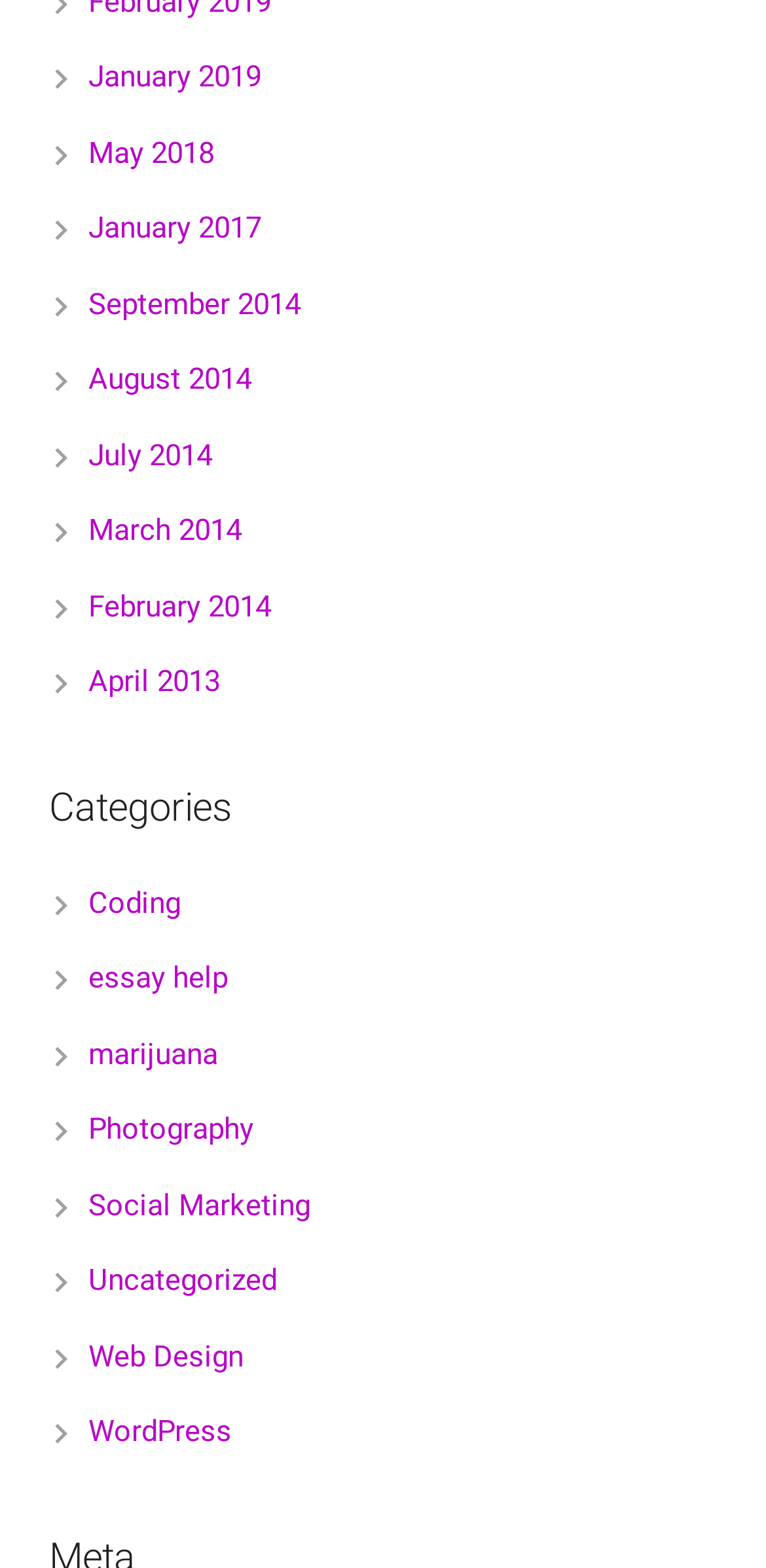Locate the bounding box coordinates of the element that needs to be clicked to carry out the instruction: "explore Photography posts". The coordinates should be given as four float numbers ranging from 0 to 1, i.e., [left, top, right, bottom].

[0.115, 0.709, 0.331, 0.731]